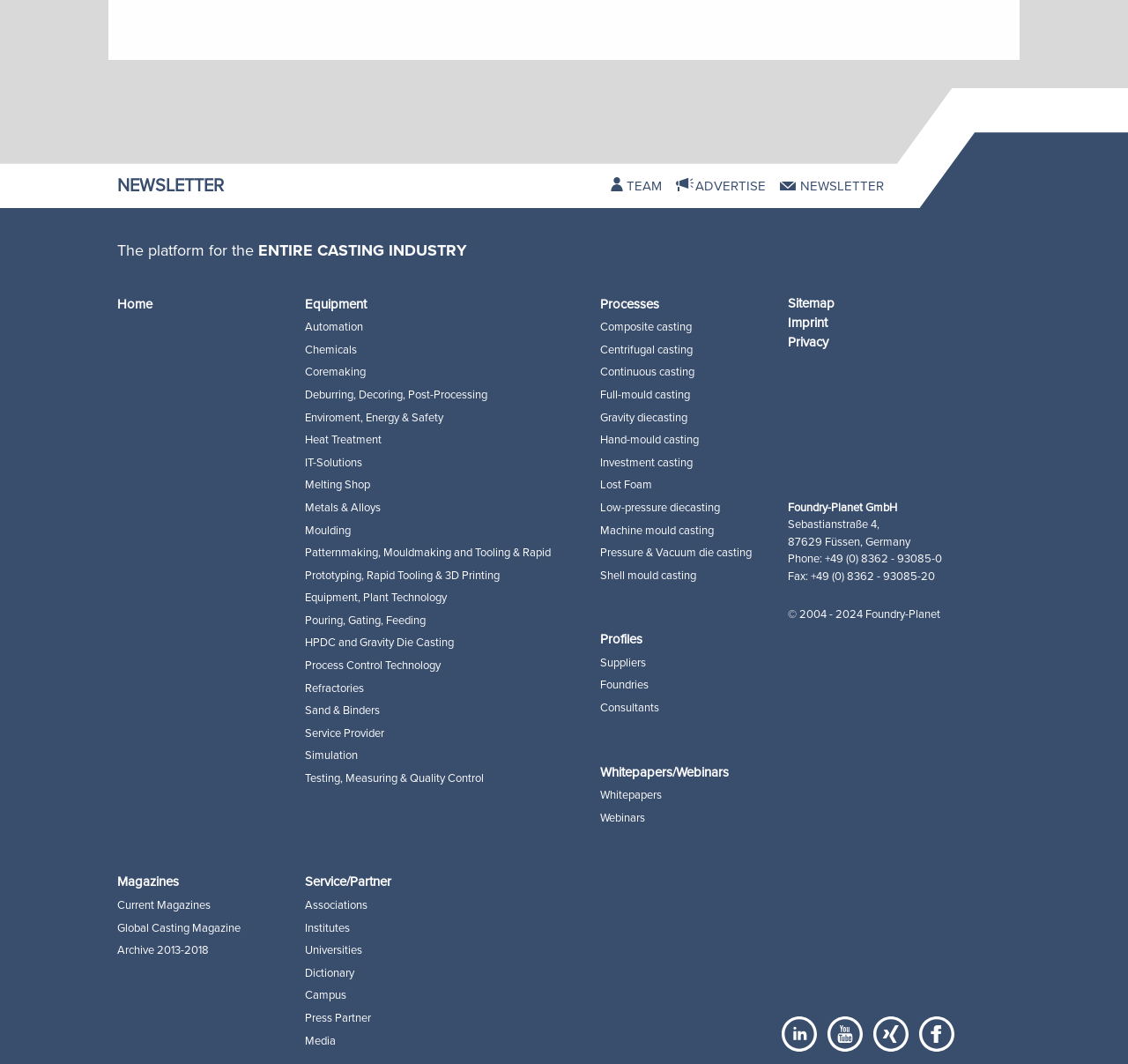Using the description: "Automation", determine the UI element's bounding box coordinates. Ensure the coordinates are in the format of four float numbers between 0 and 1, i.e., [left, top, right, bottom].

[0.27, 0.301, 0.322, 0.314]